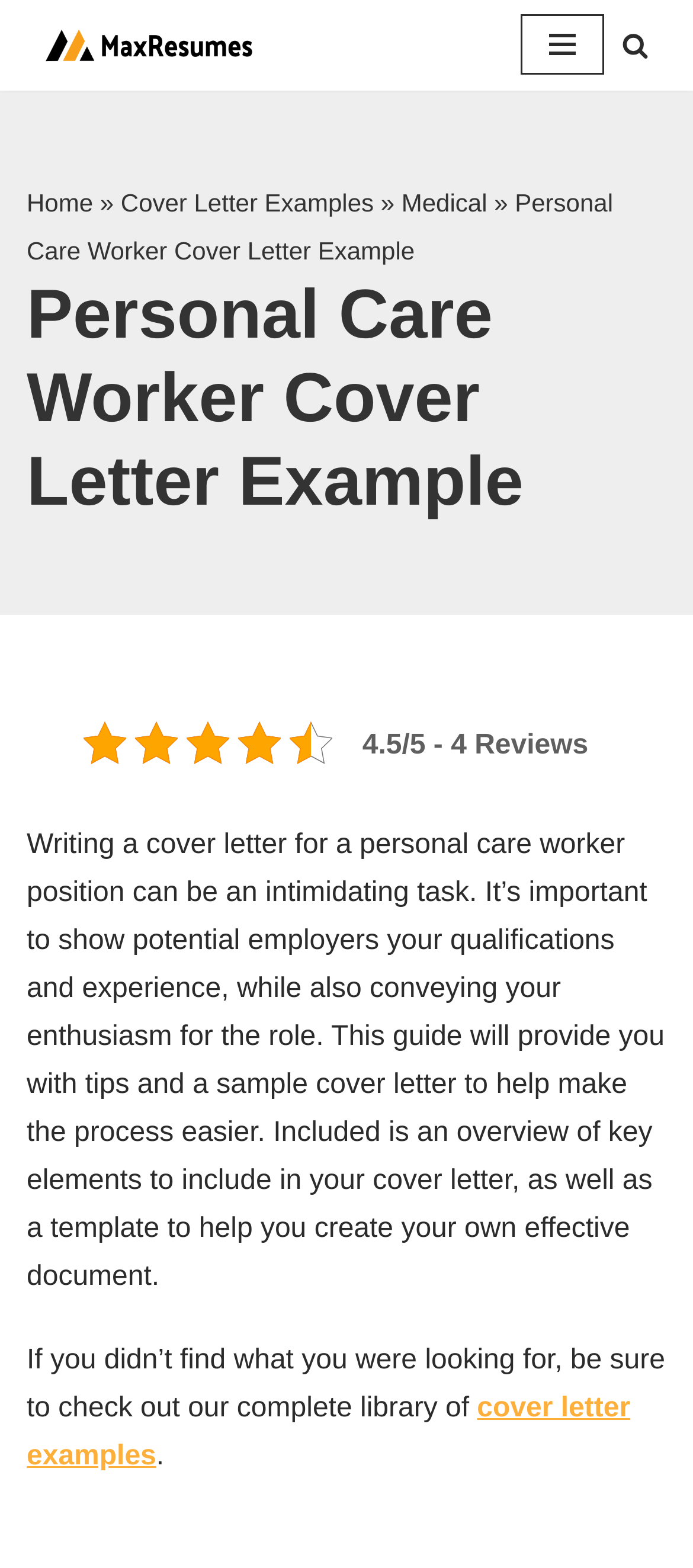What is the purpose of the guide on this webpage?
Look at the screenshot and respond with a single word or phrase.

To help with writing a cover letter